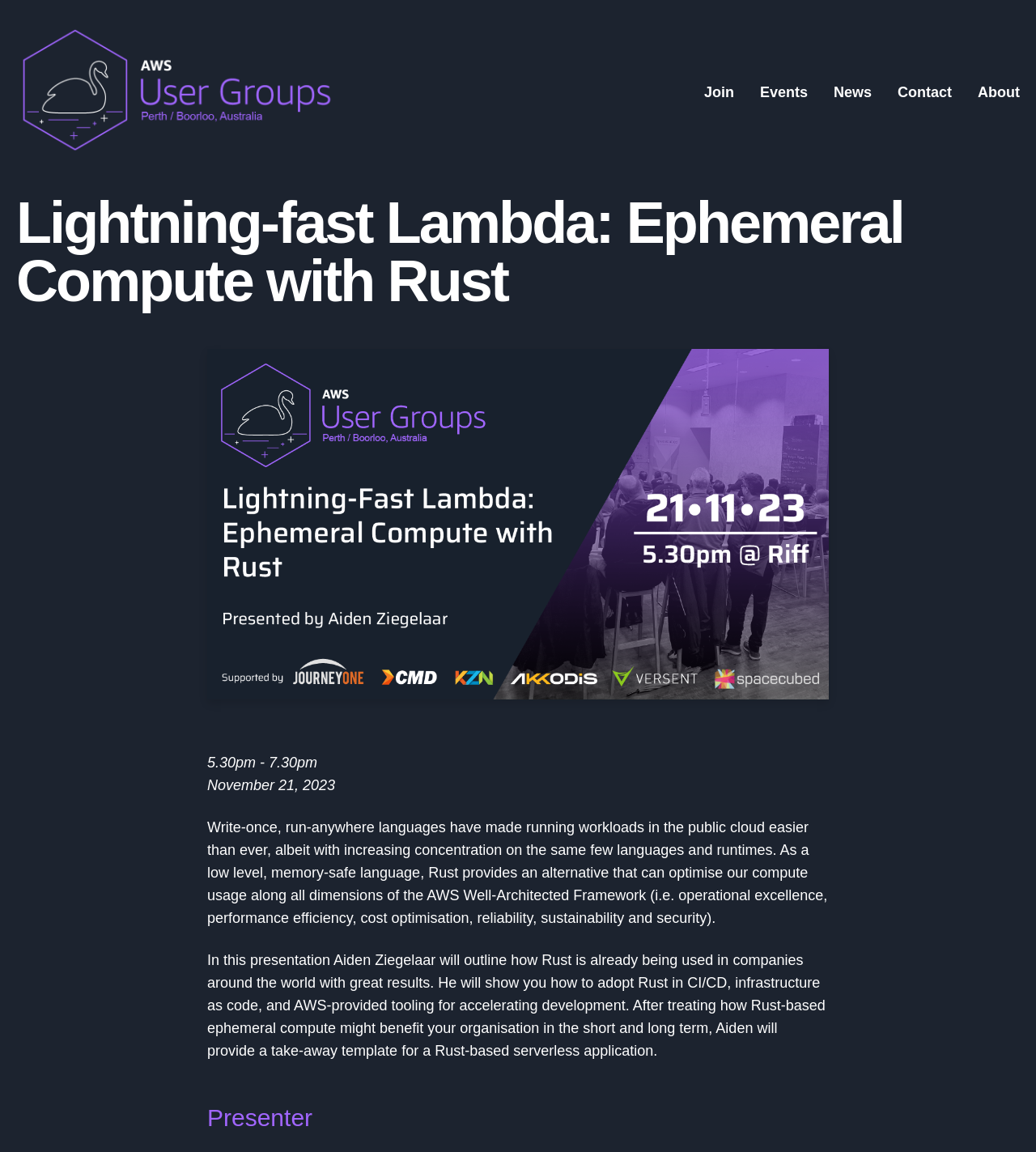What is the date of the event?
Give a one-word or short phrase answer based on the image.

November 21, 2023